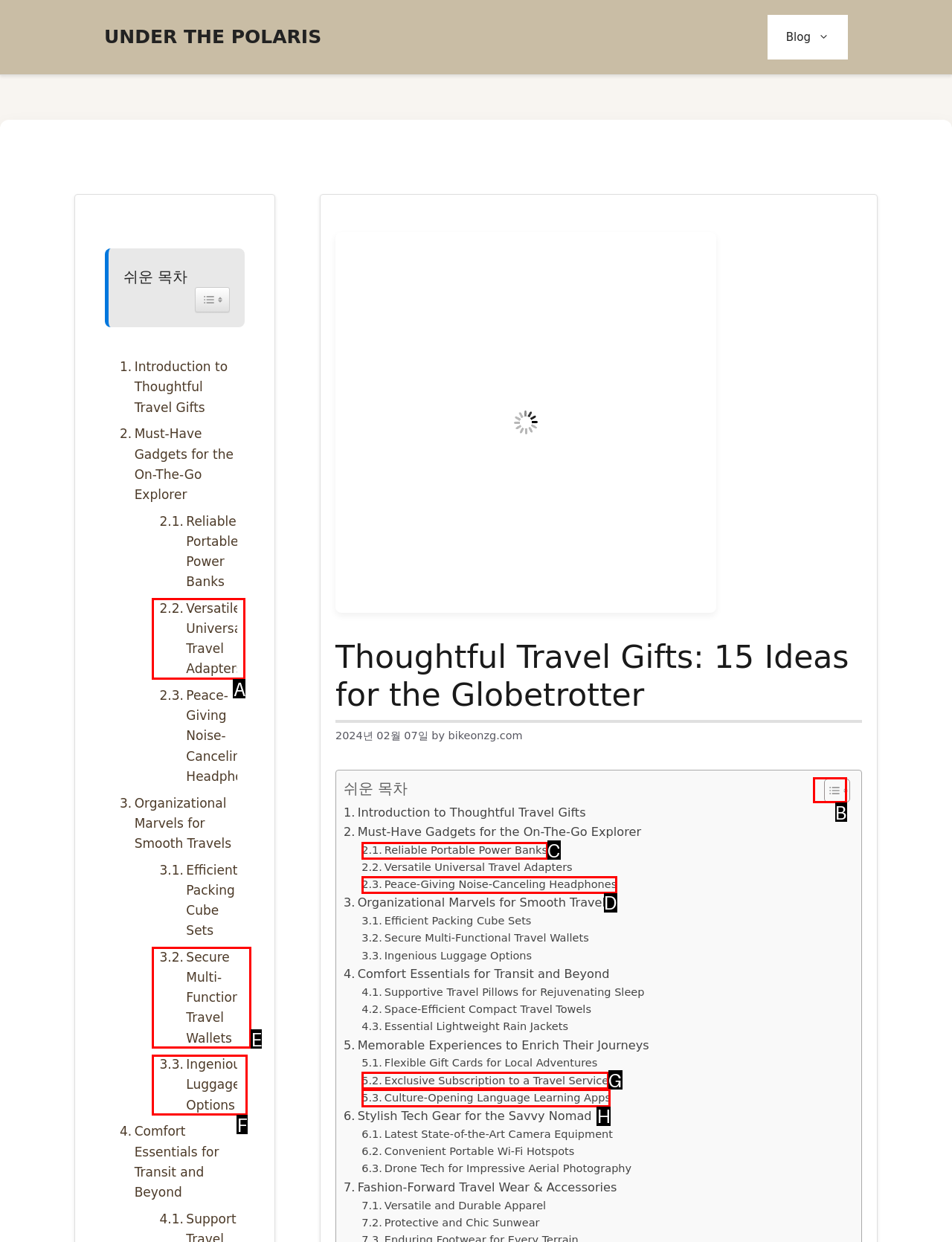Indicate which UI element needs to be clicked to fulfill the task: Learn about reliable portable power banks
Answer with the letter of the chosen option from the available choices directly.

C